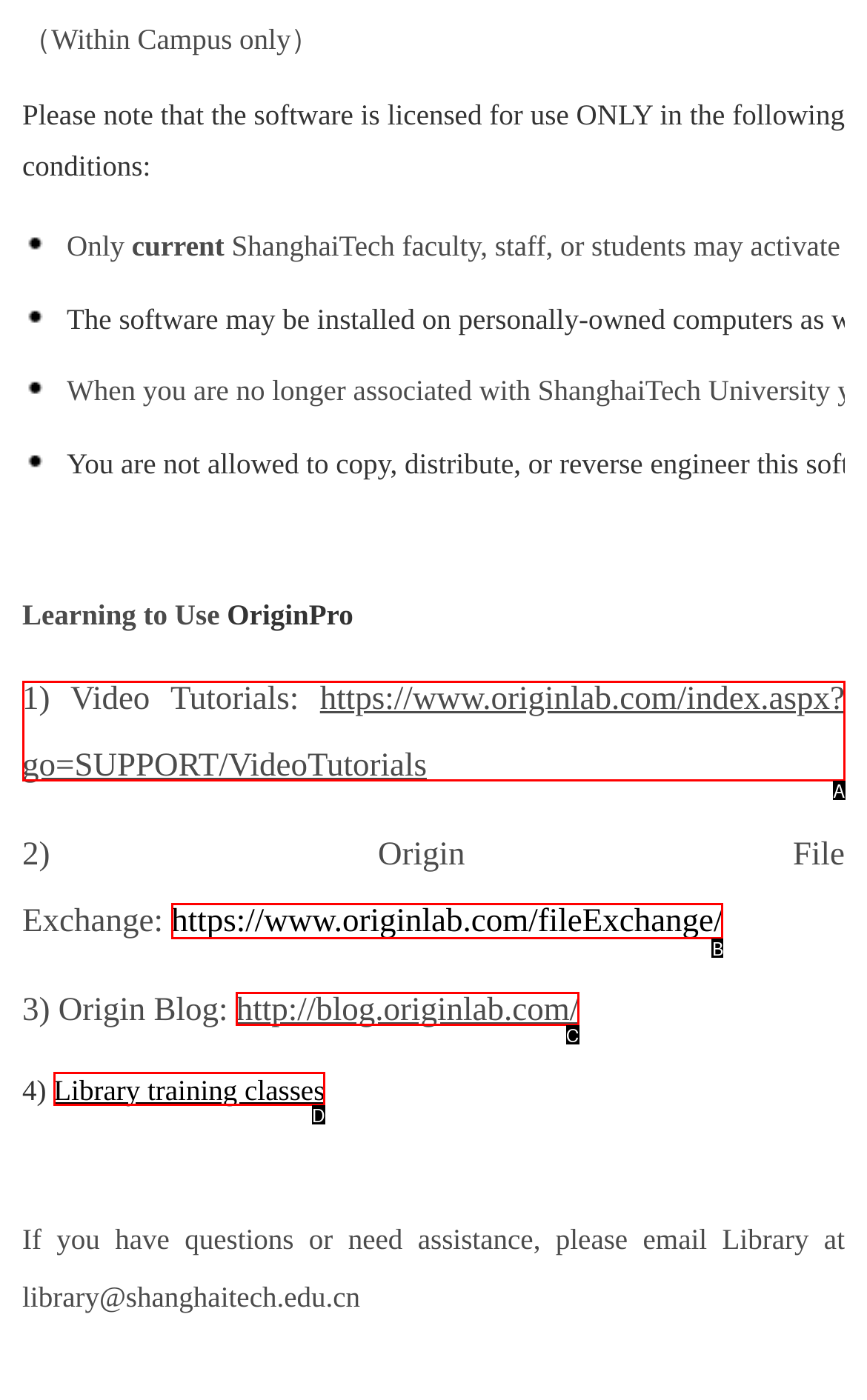Choose the HTML element that best fits the description: Library training classes. Answer with the option's letter directly.

D